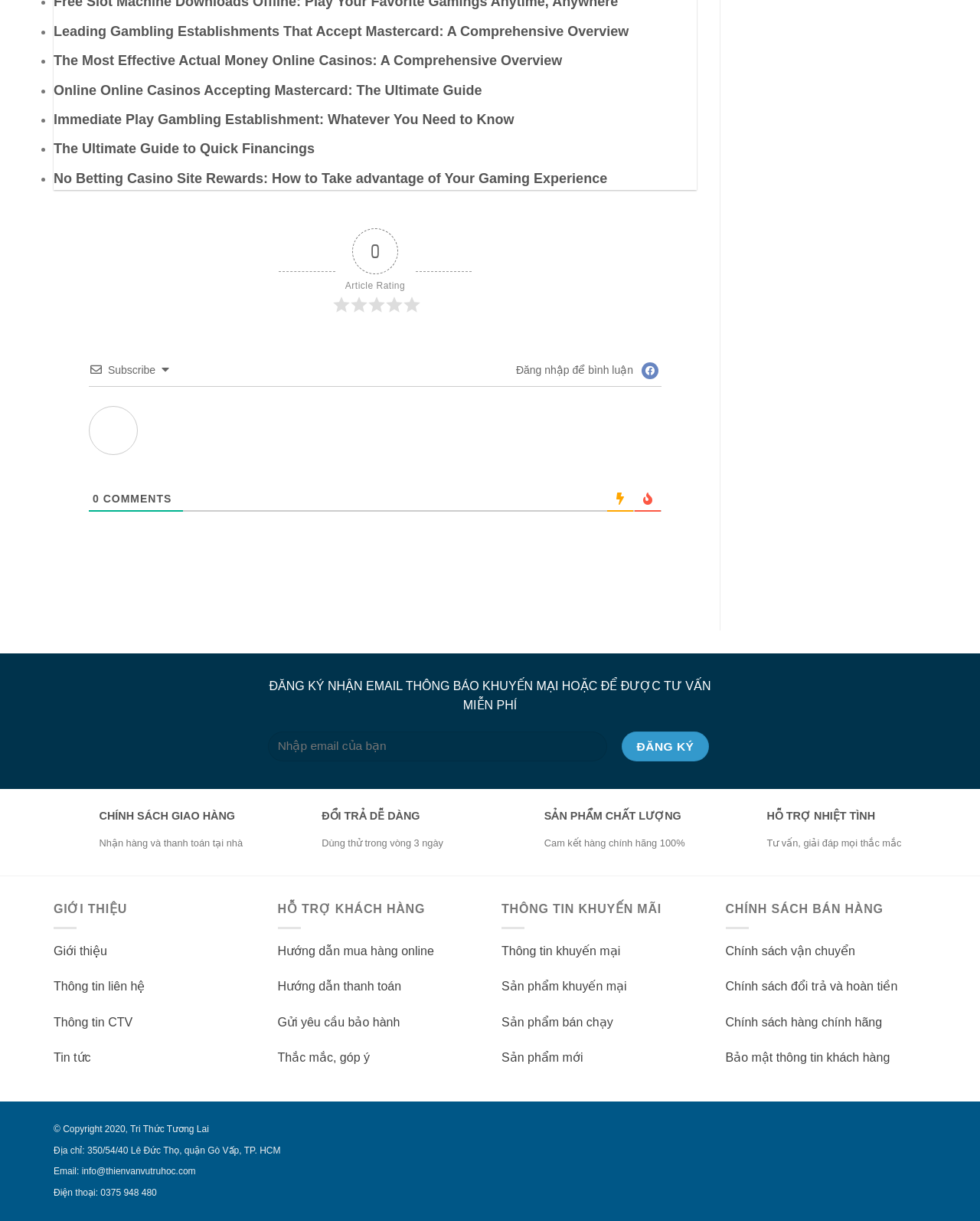Using the image as a reference, answer the following question in as much detail as possible:
What is the language used on the webpage?

The webpage contains text in Vietnamese, such as 'ĐĂNG KÝ NHẬN EMAIL THÔNG BÁO KHUYẾN MẠI HOẶC ĐỂ ĐƯỢC TƯ VẤN MIỄN PHÍ', which suggests that the language used on the webpage is Vietnamese.